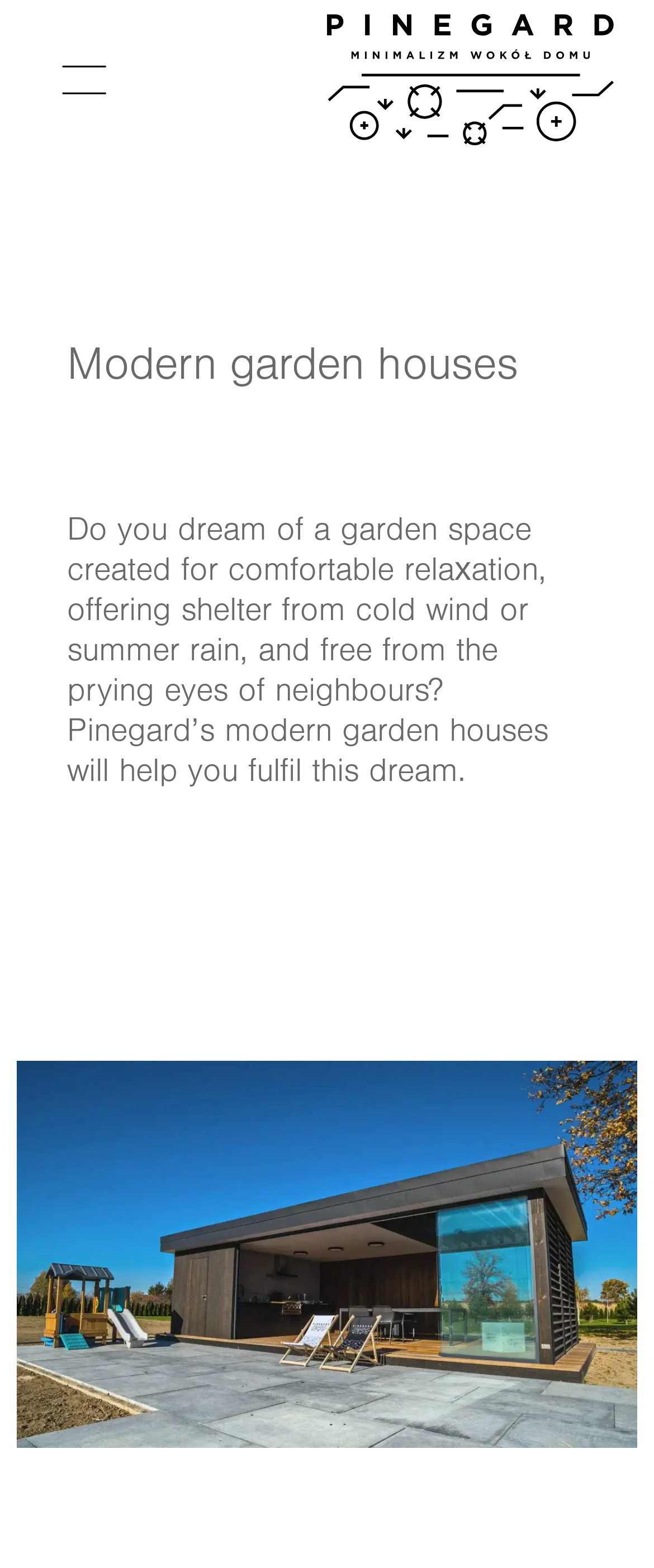Can you find and provide the title of the webpage?

Modern garden houses